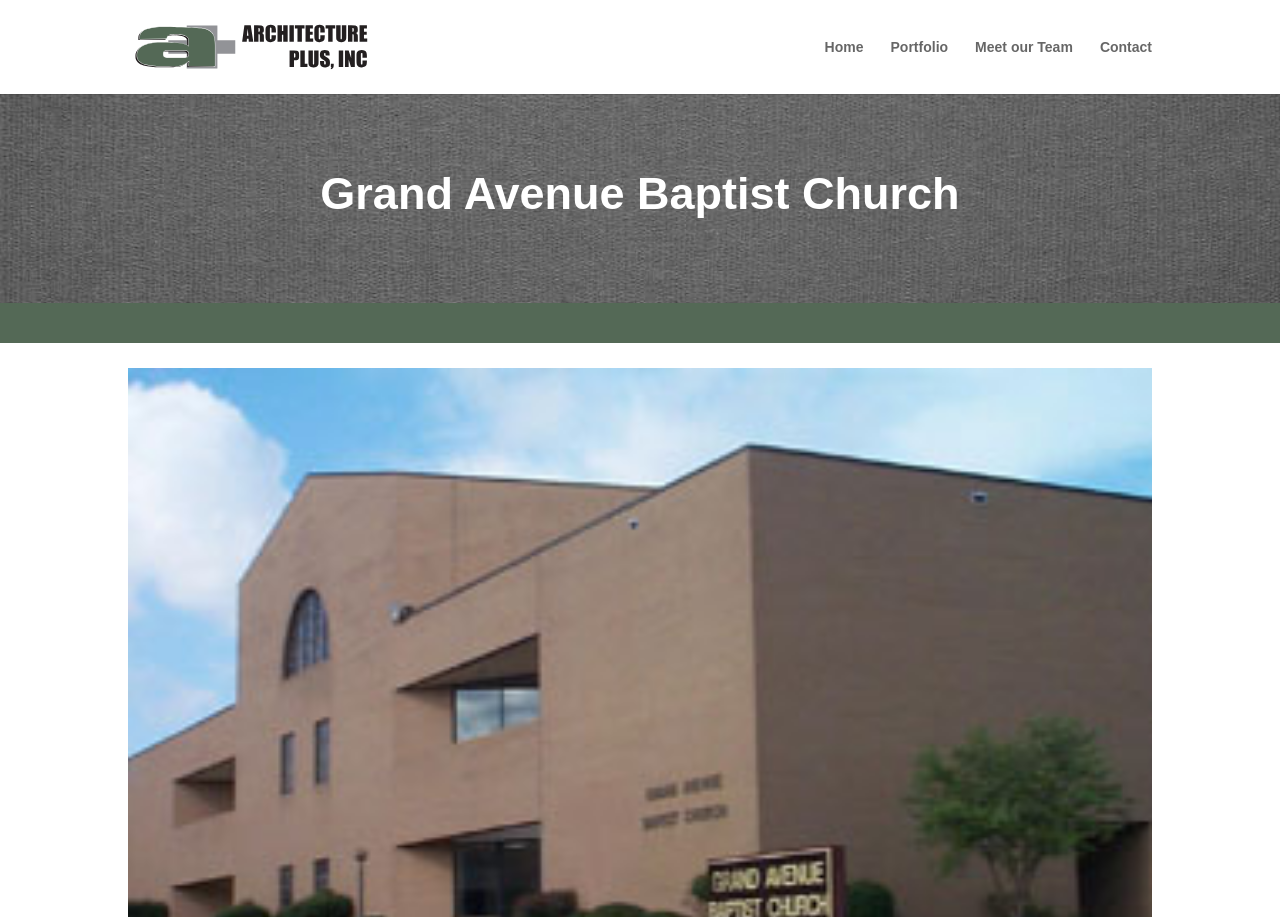Identify and provide the bounding box coordinates of the UI element described: "Job Postings". The coordinates should be formatted as [left, top, right, bottom], with each number being a float between 0 and 1.

None